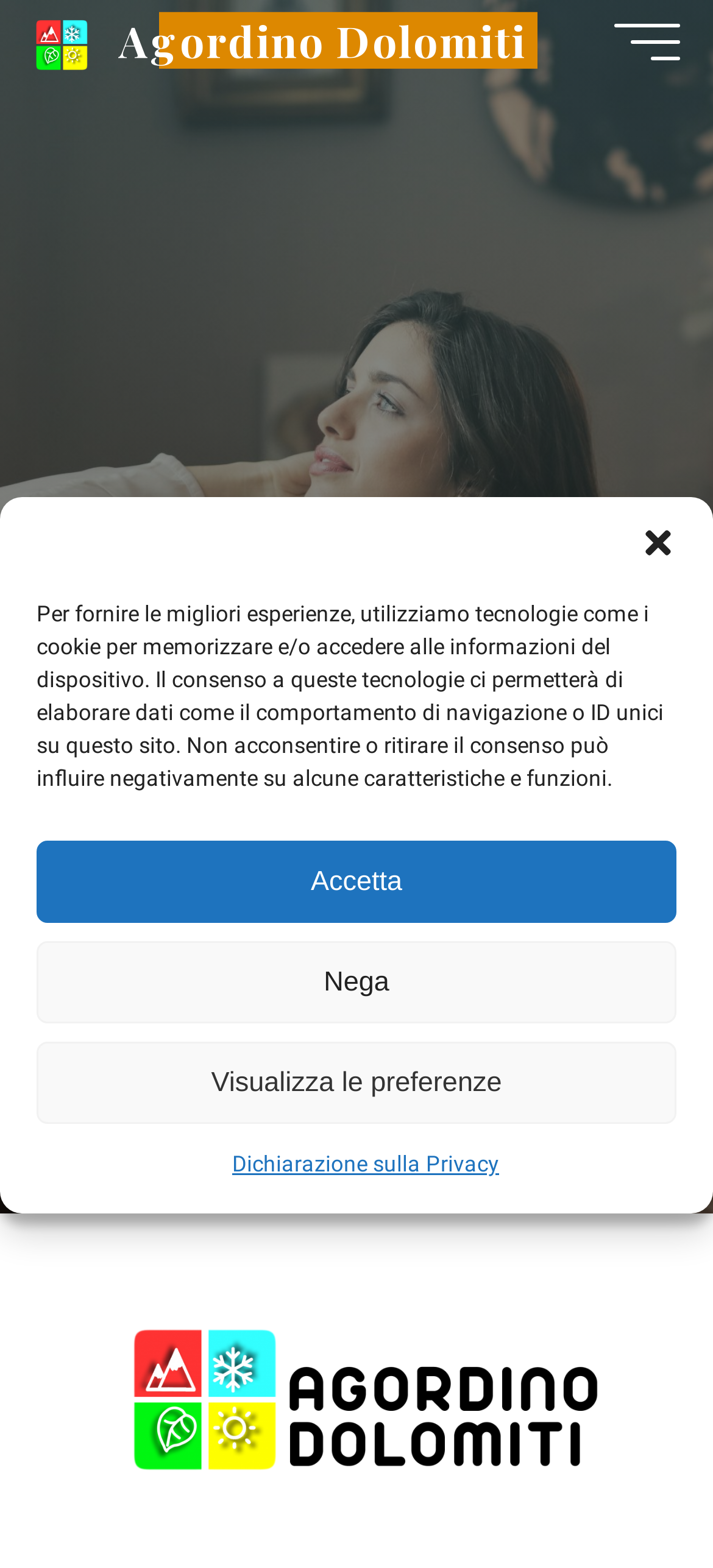Please mark the clickable region by giving the bounding box coordinates needed to complete this instruction: "View 'Dichiarazione sulla Privacy'".

[0.326, 0.728, 0.7, 0.756]